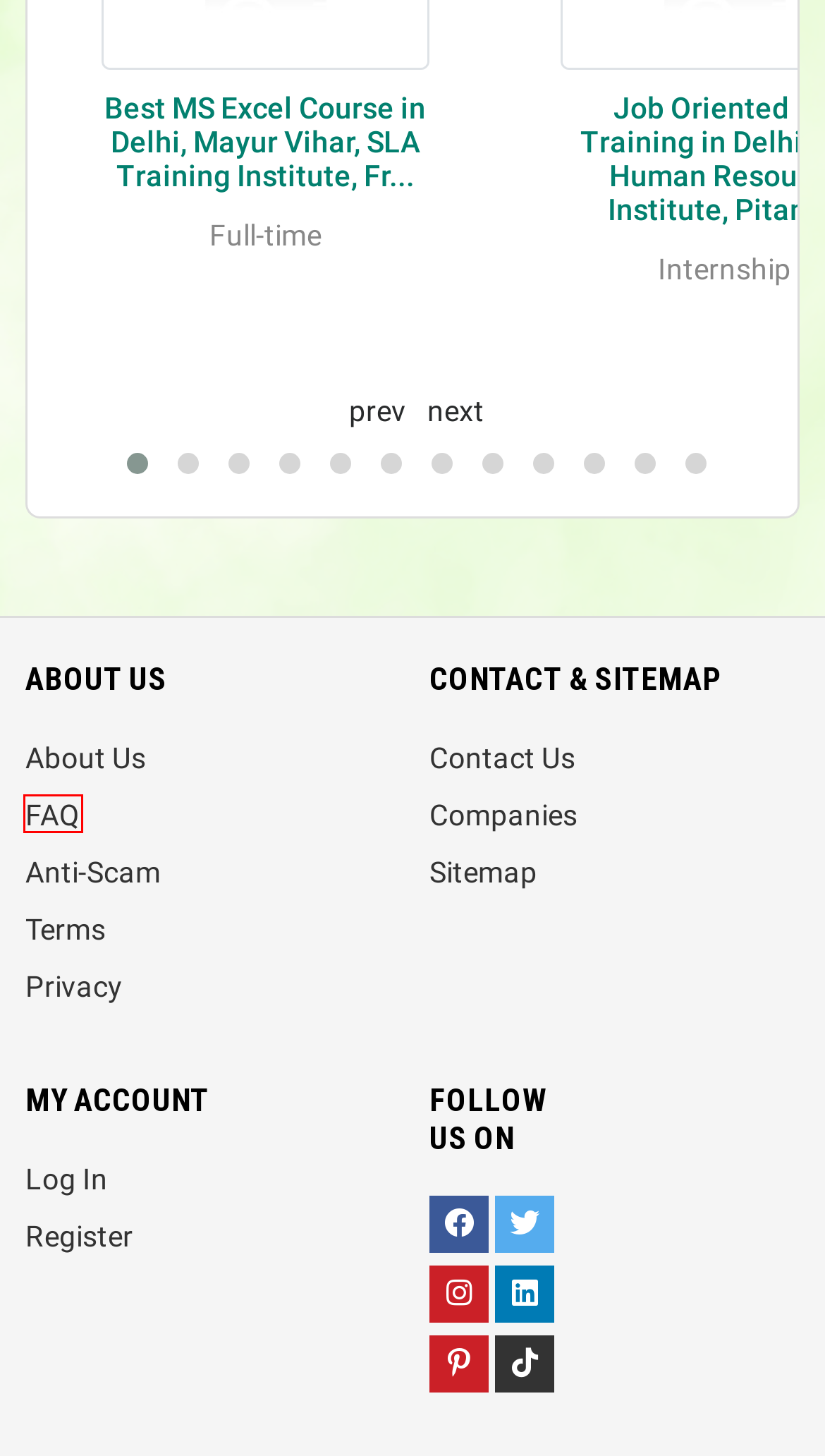You have a screenshot of a webpage with a red rectangle bounding box around an element. Identify the best matching webpage description for the new page that appears after clicking the element in the bounding box. The descriptions are:
A. Jobs offers for accountingcourseindelhi (Tag), India
B. Anti-Scam - RojgaarDekho.Com
C. About Us - RojgaarDekho.Com
D. Privacy - RojgaarDekho.Com
E. Terms & Conditions - RojgaarDekho.Com
F. Frequently Asked Questions - RojgaarDekho.Com
G. Companies List - RojgaarDekho.Com
H. VBA Macros Training Course, Laxmi Nagar, Delhi, Noida, Ghaziabad,...

F